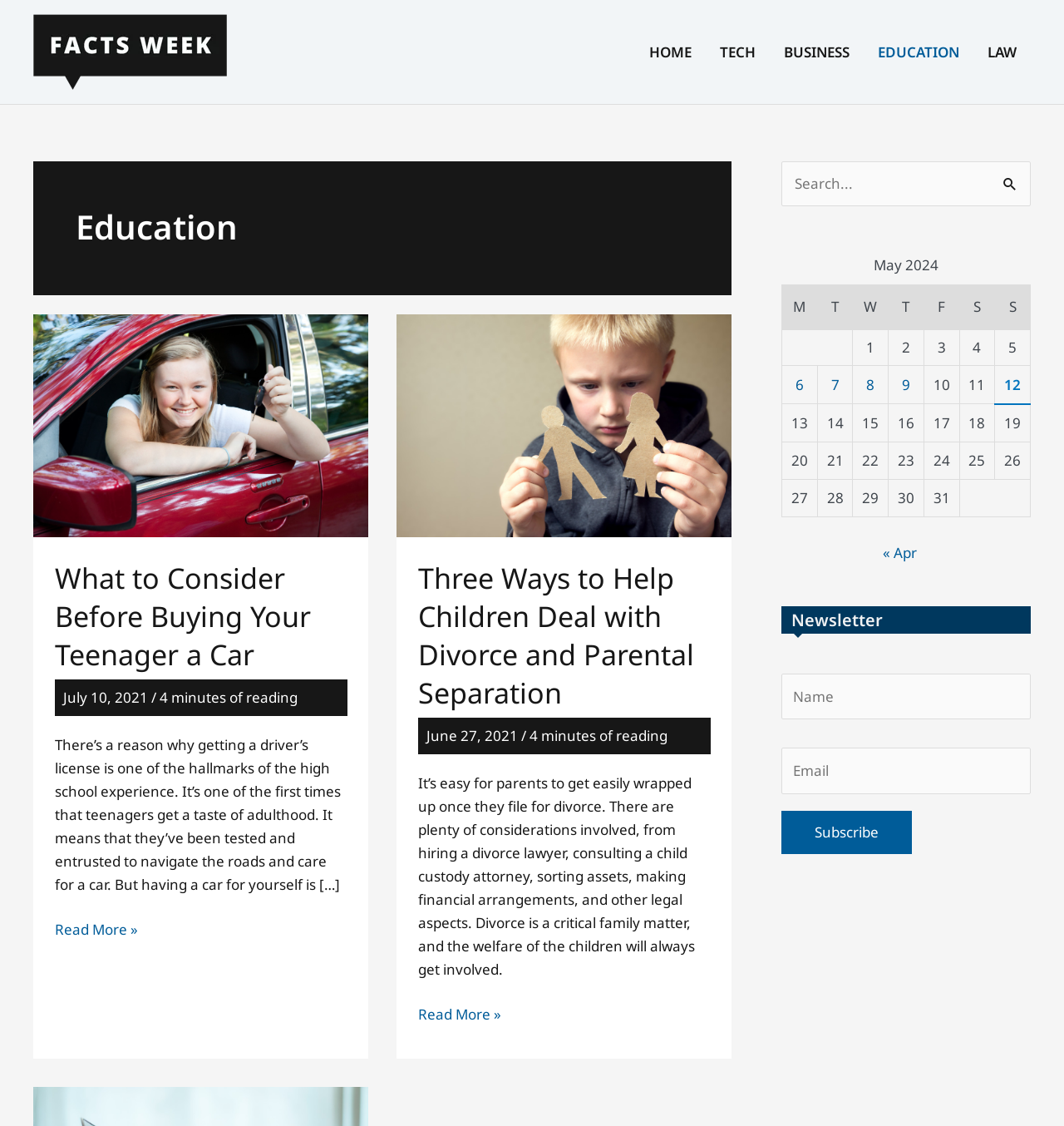What is the date of the second article?
Answer the question based on the image using a single word or a brief phrase.

June 27, 2021